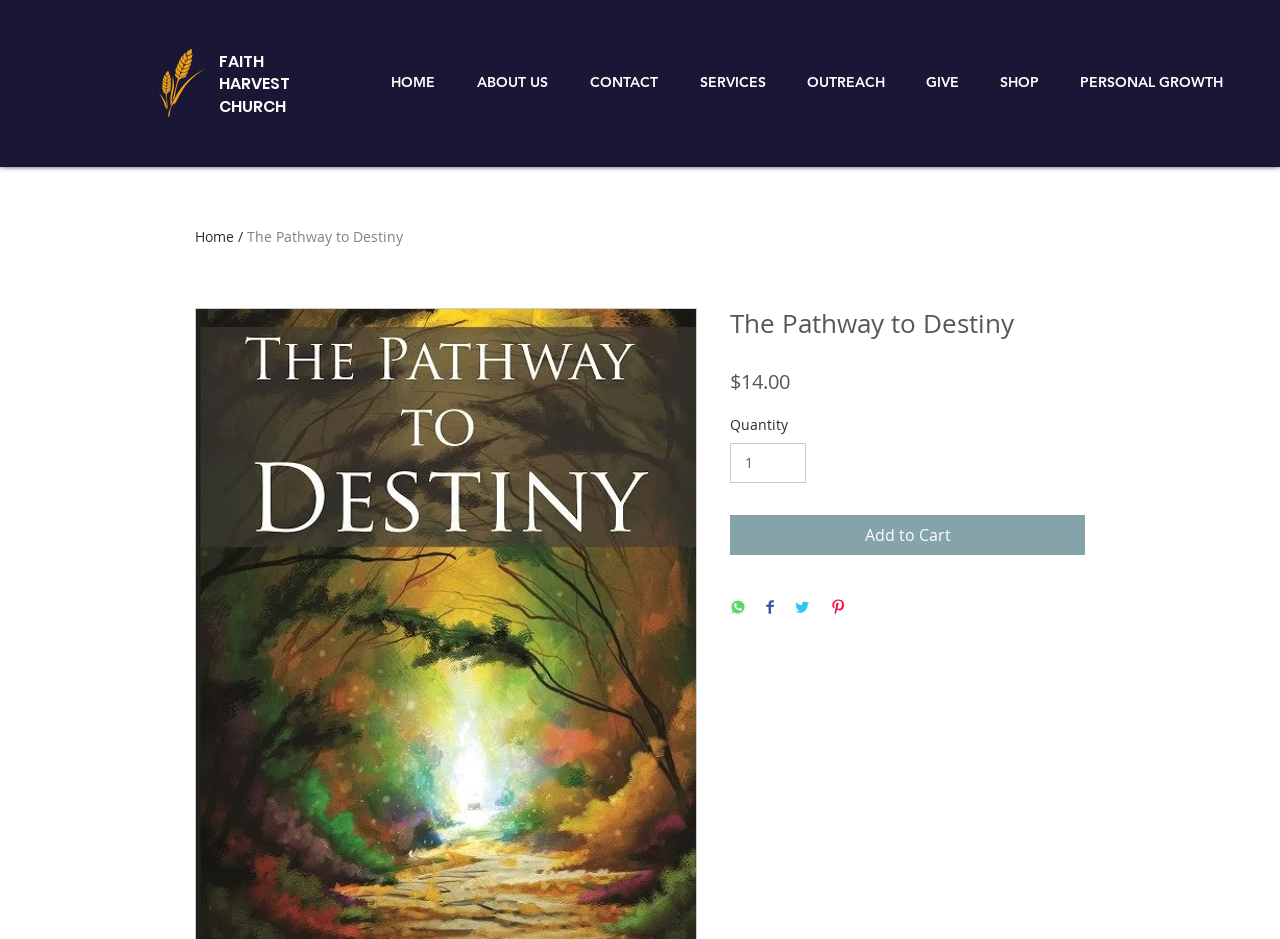What is the purpose of the spinbutton?
Please provide a single word or phrase answer based on the image.

To set quantity